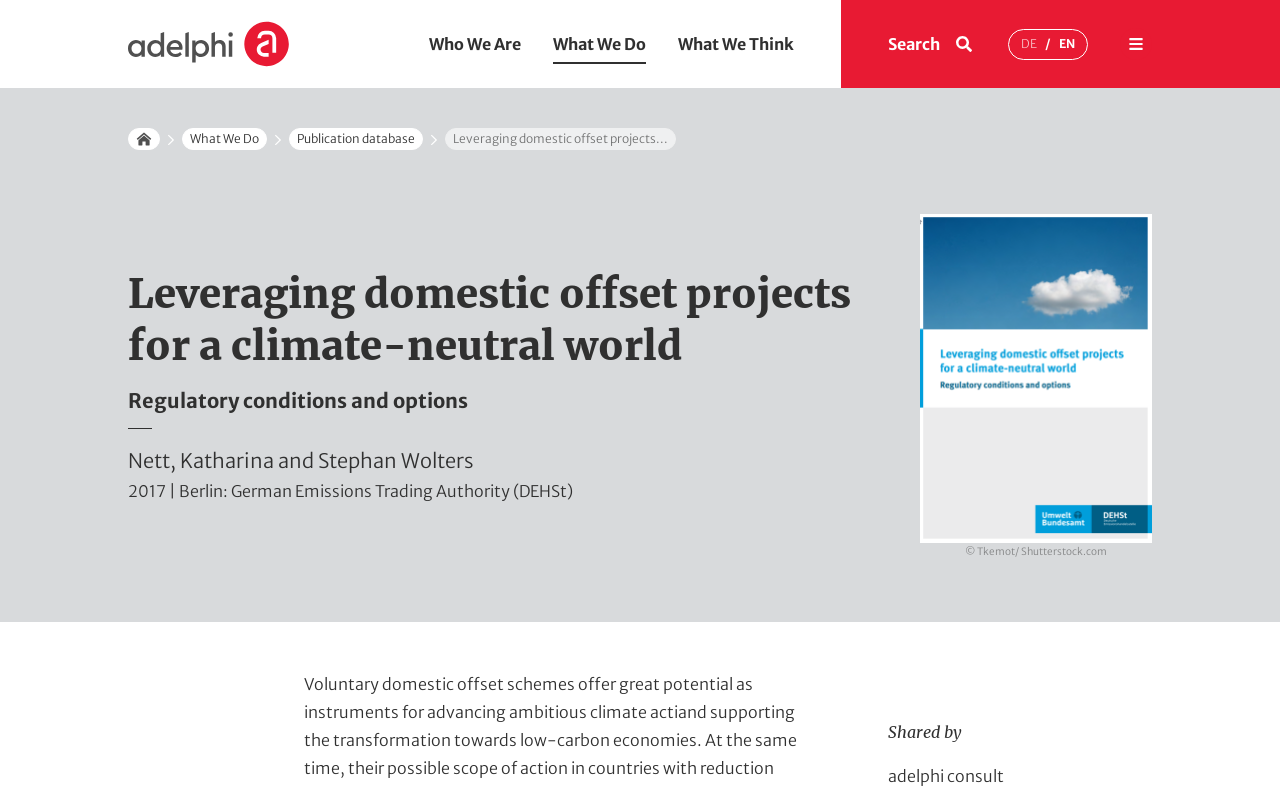Carefully examine the image and provide an in-depth answer to the question: What is the language of the webpage?

I found the answer by looking at the top right corner of the webpage, where it says 'EN' and 'DE', which are abbreviations for English and Deutsch (German), respectively.